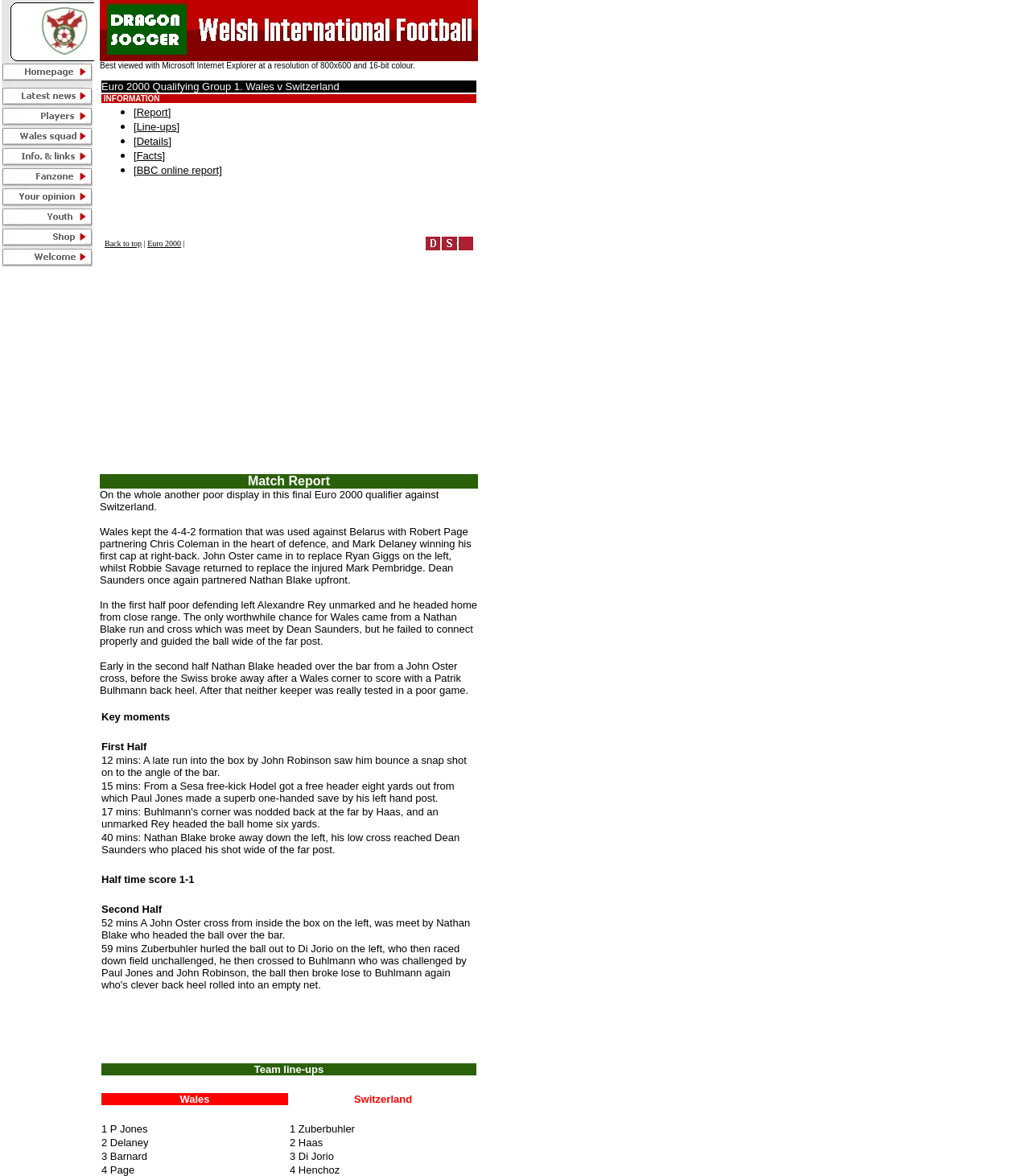Please determine the bounding box coordinates for the element that should be clicked to follow these instructions: "Read the match report".

[0.097, 0.403, 0.464, 0.415]